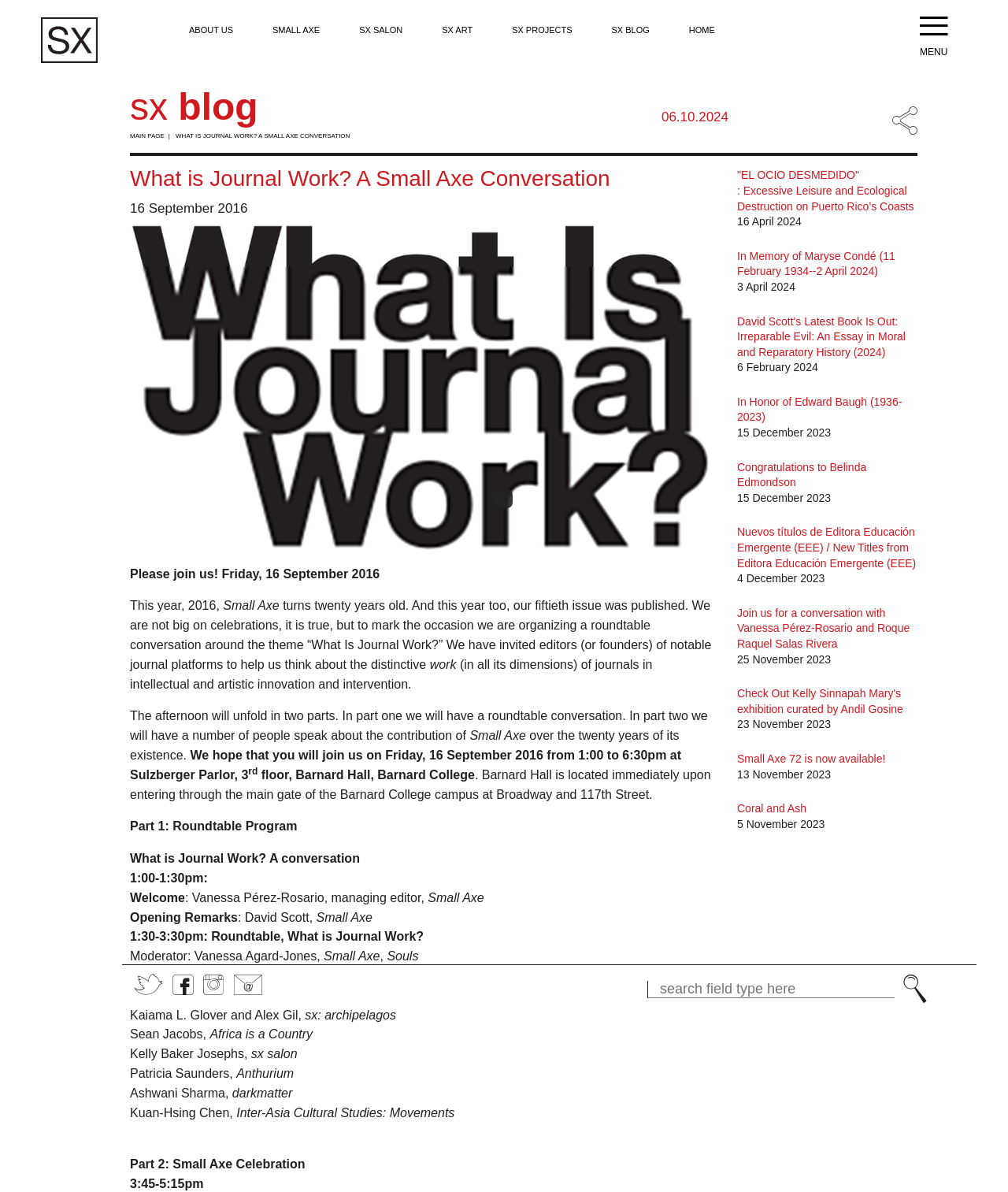Identify the bounding box coordinates for the UI element described by the following text: "SX Salon". Provide the coordinates as four float numbers between 0 and 1, in the format [left, top, right, bottom].

[0.356, 0.017, 0.399, 0.035]